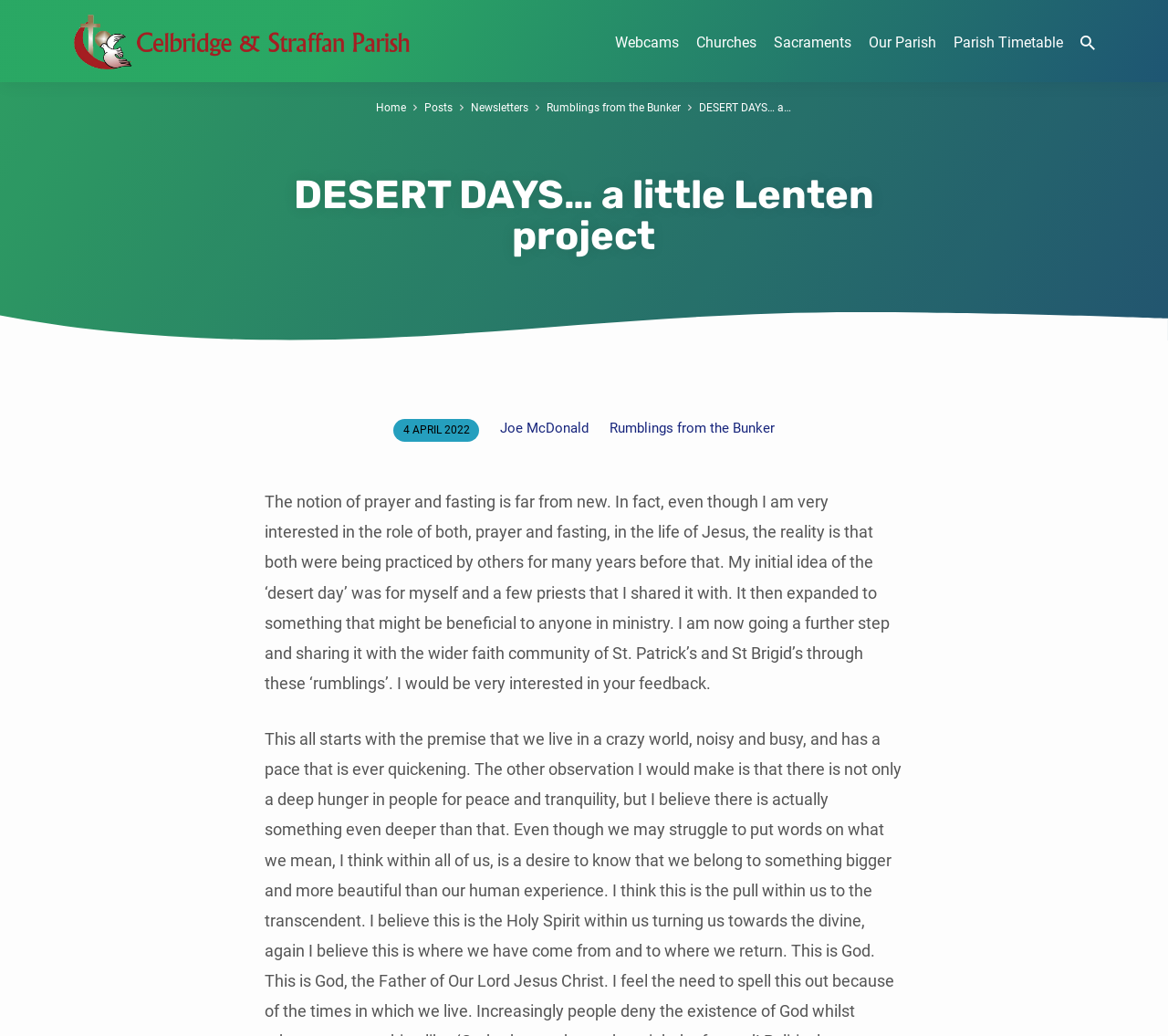Elaborate on the webpage's design and content in a detailed caption.

The webpage is about a Lenten project called "DESERT DAYS" from The Parish of St Patrick and St Brigid, Celbridge and Straffan. At the top, there is a layout table with several links, including "The Parish of St Patrick and St Brigid, Celbridge and Straffan", "Webcams", "Churches", "Sacraments", "Our Parish", and "Parish Timetable". On the right side of the layout table, there is a search bar with a magnifying glass icon.

Below the layout table, there is a large image that spans the entire width of the page. Above the image, there is a title "DESERT DAYS… a little Lenten project" in a prominent font. To the right of the title, there are several links, including "Home", "Posts", "Newsletters", "Rumblings from the Bunker", and "DESERT DAYS… a…".

The main content of the page is a blog post titled "DESERT DAYS… a little Lenten project" with a heading and a time stamp "4 APRIL 2022". The post is written by Joe McDonald and is part of the "Rumblings from the Bunker" series. The text discusses the concept of prayer and fasting, and how the author's initial idea of a "desert day" has expanded to share with the wider faith community. The author invites feedback from readers.